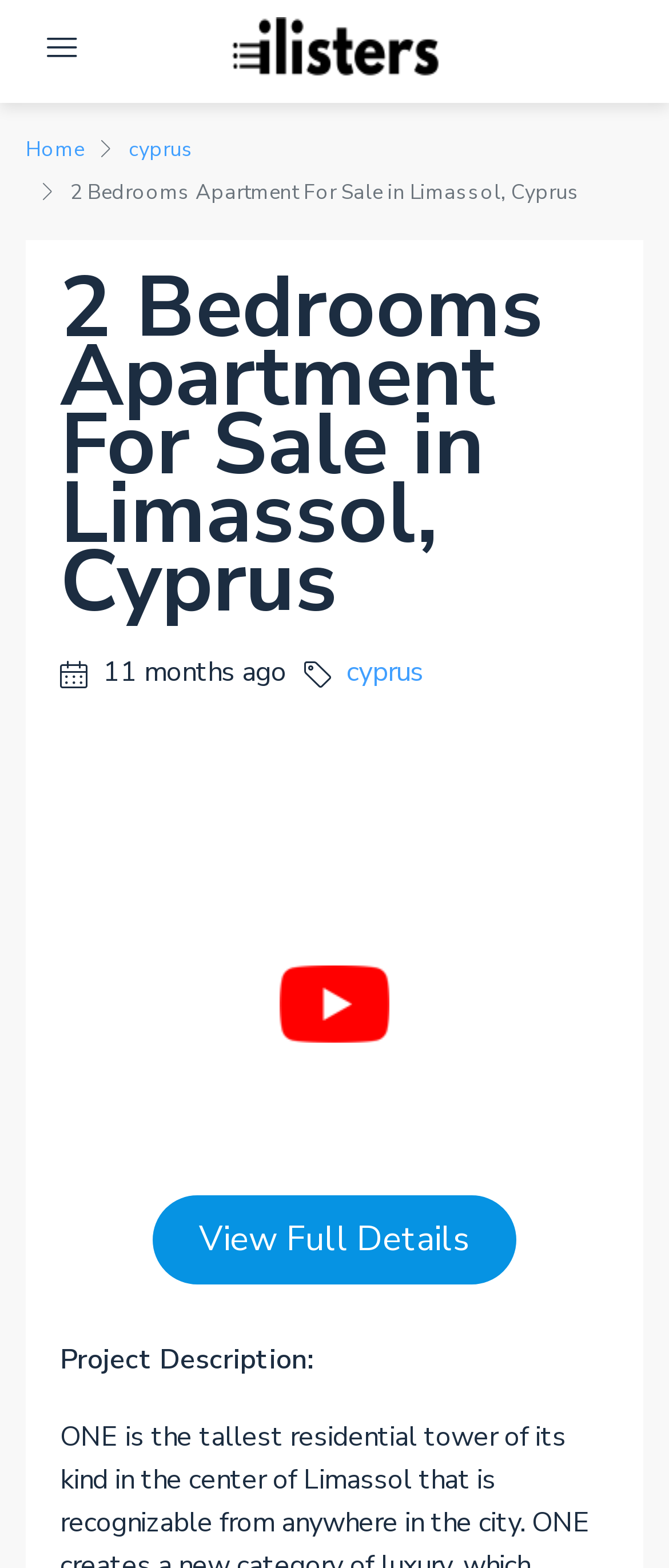What is the purpose of the button with a play icon?
Examine the image and give a concise answer in one word or a short phrase.

Play Youtube video